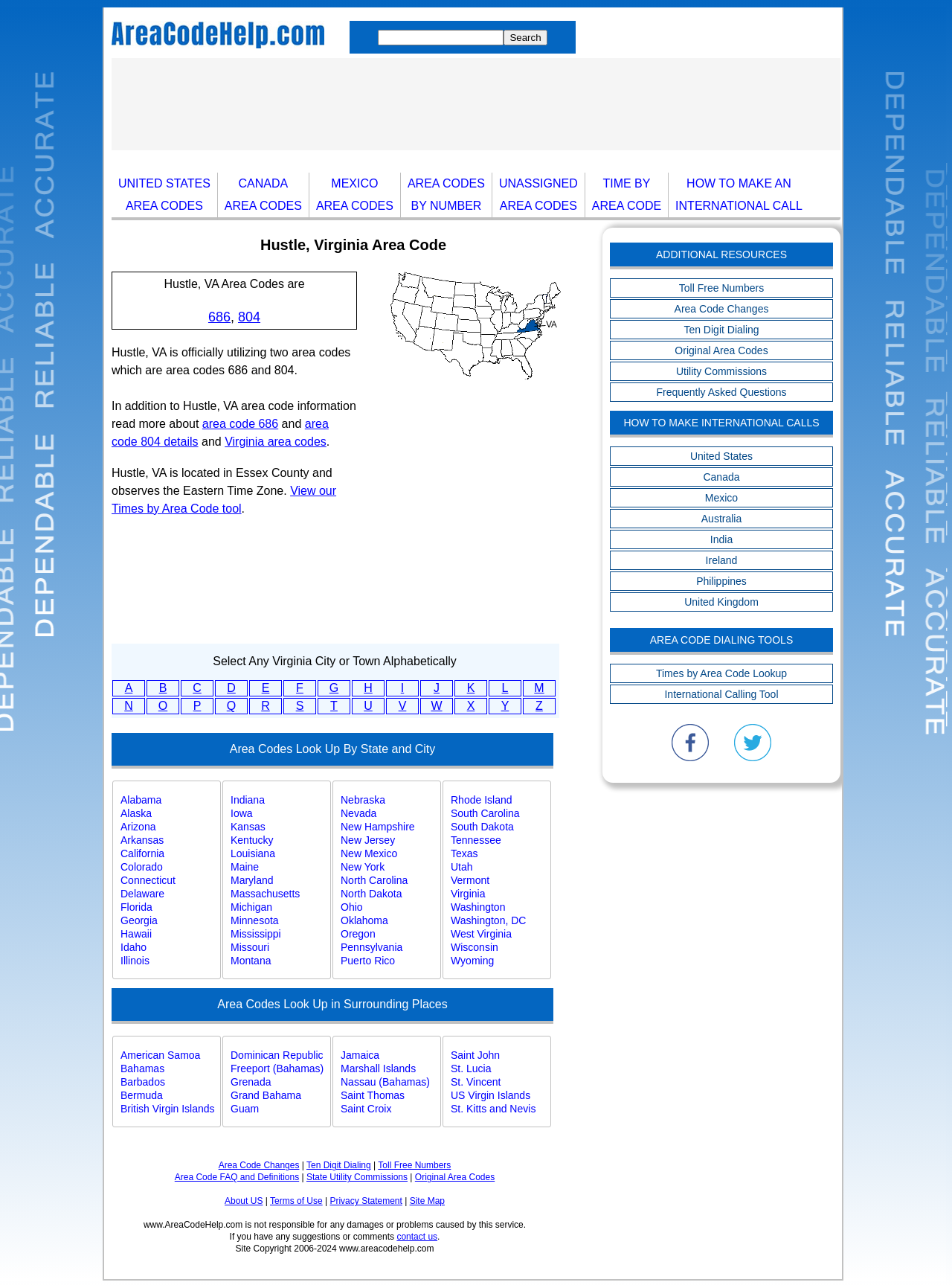Please determine the bounding box coordinates for the element that should be clicked to follow these instructions: "Explore area codes by number".

[0.428, 0.134, 0.509, 0.169]